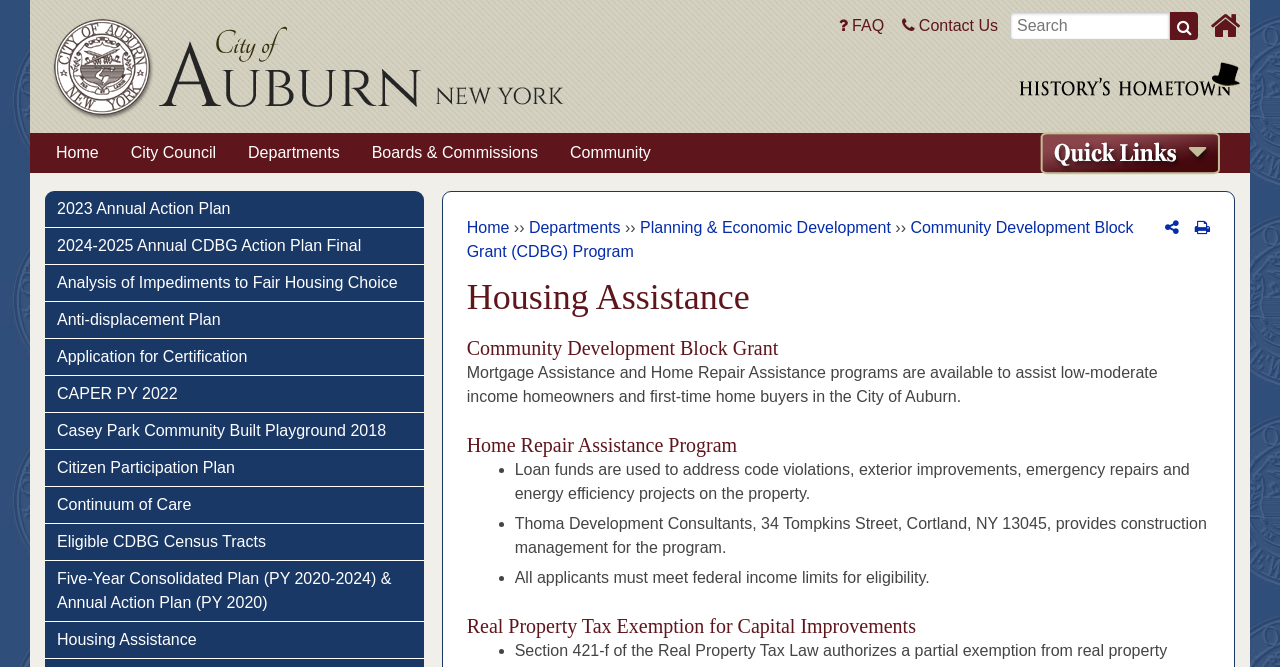Determine the bounding box coordinates of the region to click in order to accomplish the following instruction: "Get recommendations". Provide the coordinates as four float numbers between 0 and 1, specifically [left, top, right, bottom].

None